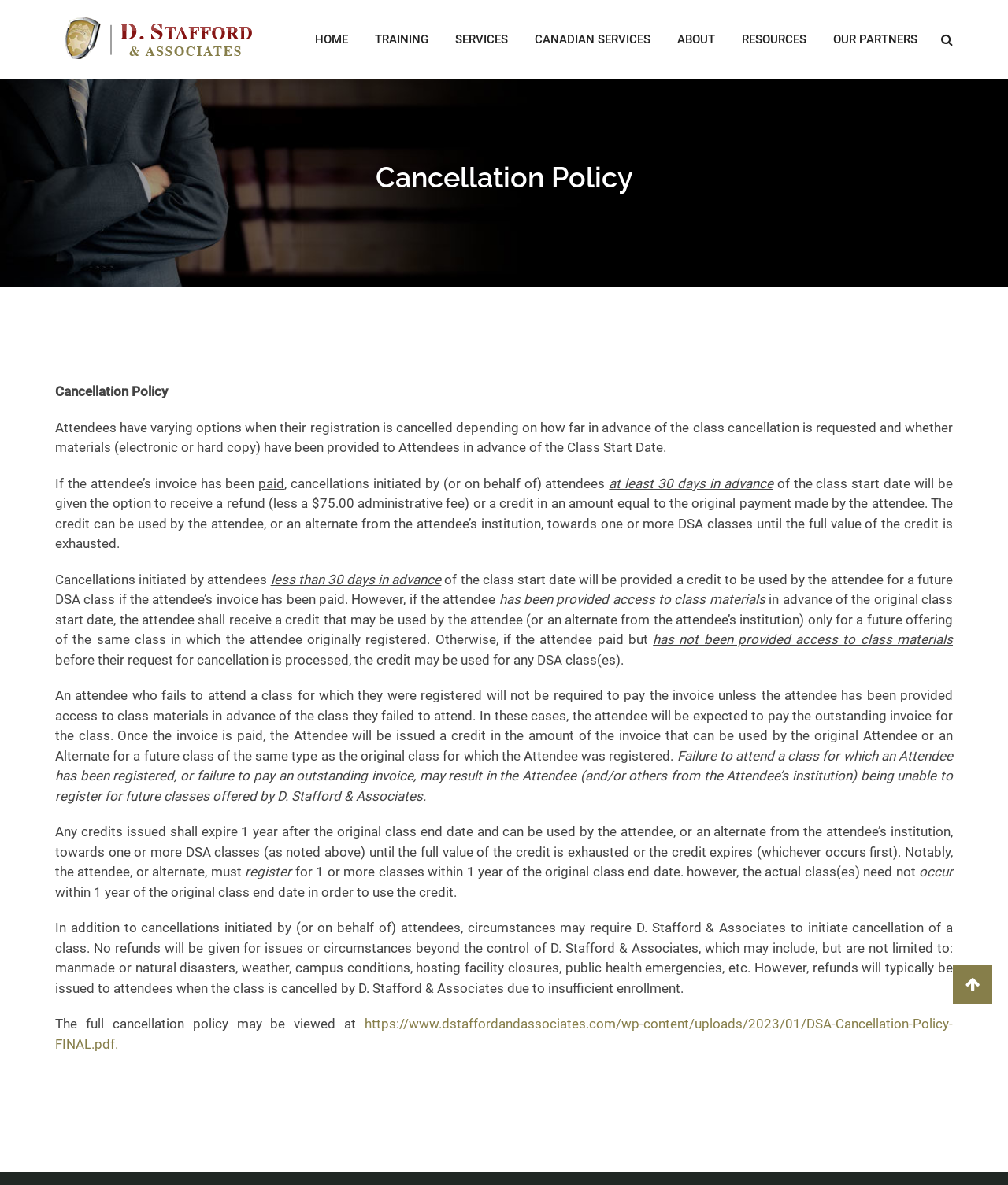Provide the bounding box coordinates of the HTML element this sentence describes: "alt="D. Stafford & Associates"". The bounding box coordinates consist of four float numbers between 0 and 1, i.e., [left, top, right, bottom].

[0.055, 0.0, 0.256, 0.066]